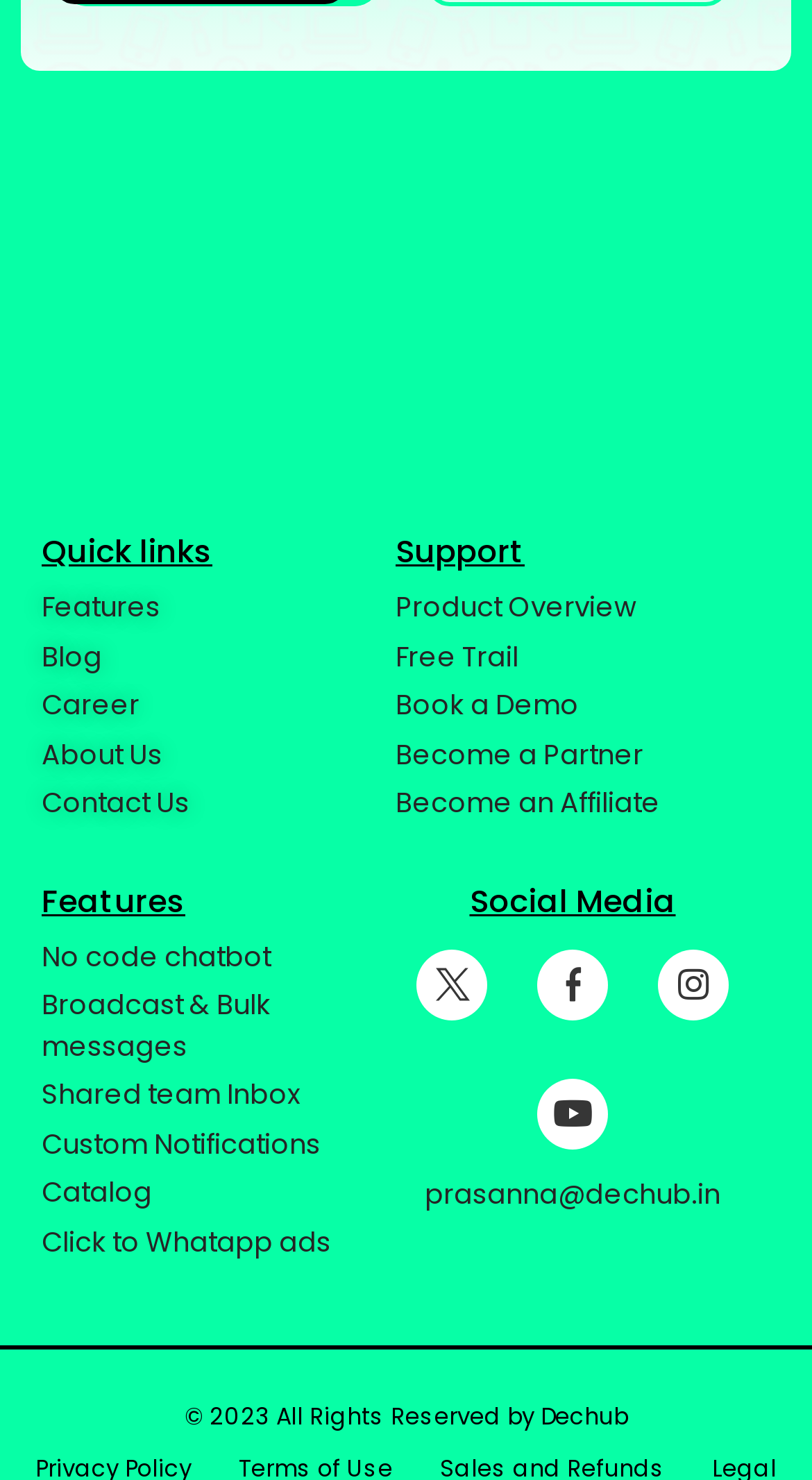What is the last link in the 'Support' section?
Please provide a single word or phrase as the answer based on the screenshot.

Book a Demo